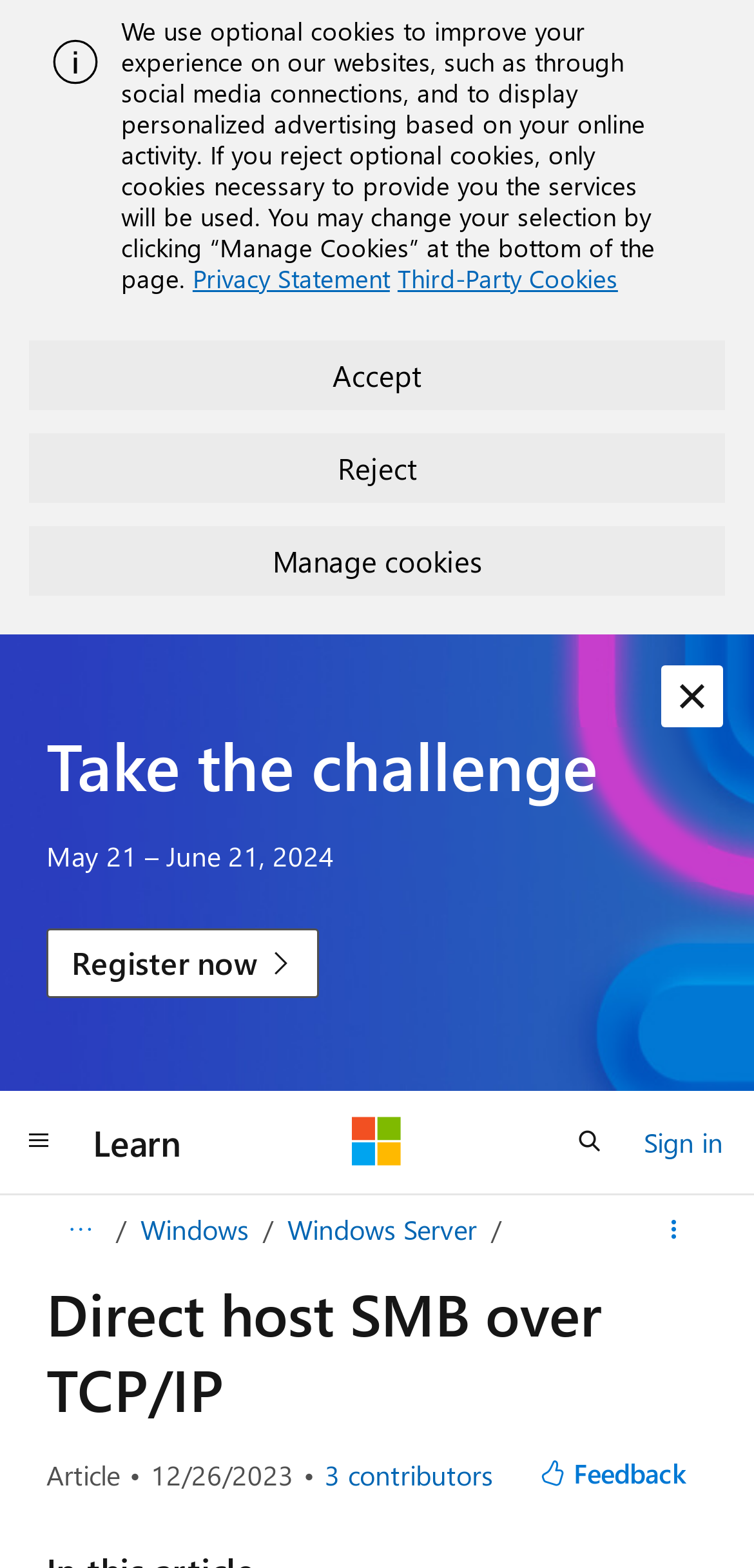Provide the bounding box coordinates, formatted as (top-left x, top-left y, bottom-right x, bottom-right y), with all values being floating point numbers between 0 and 1. Identify the bounding box of the UI element that matches the description: aria-label="Global navigation" title="Global navigation"

[0.0, 0.706, 0.103, 0.75]